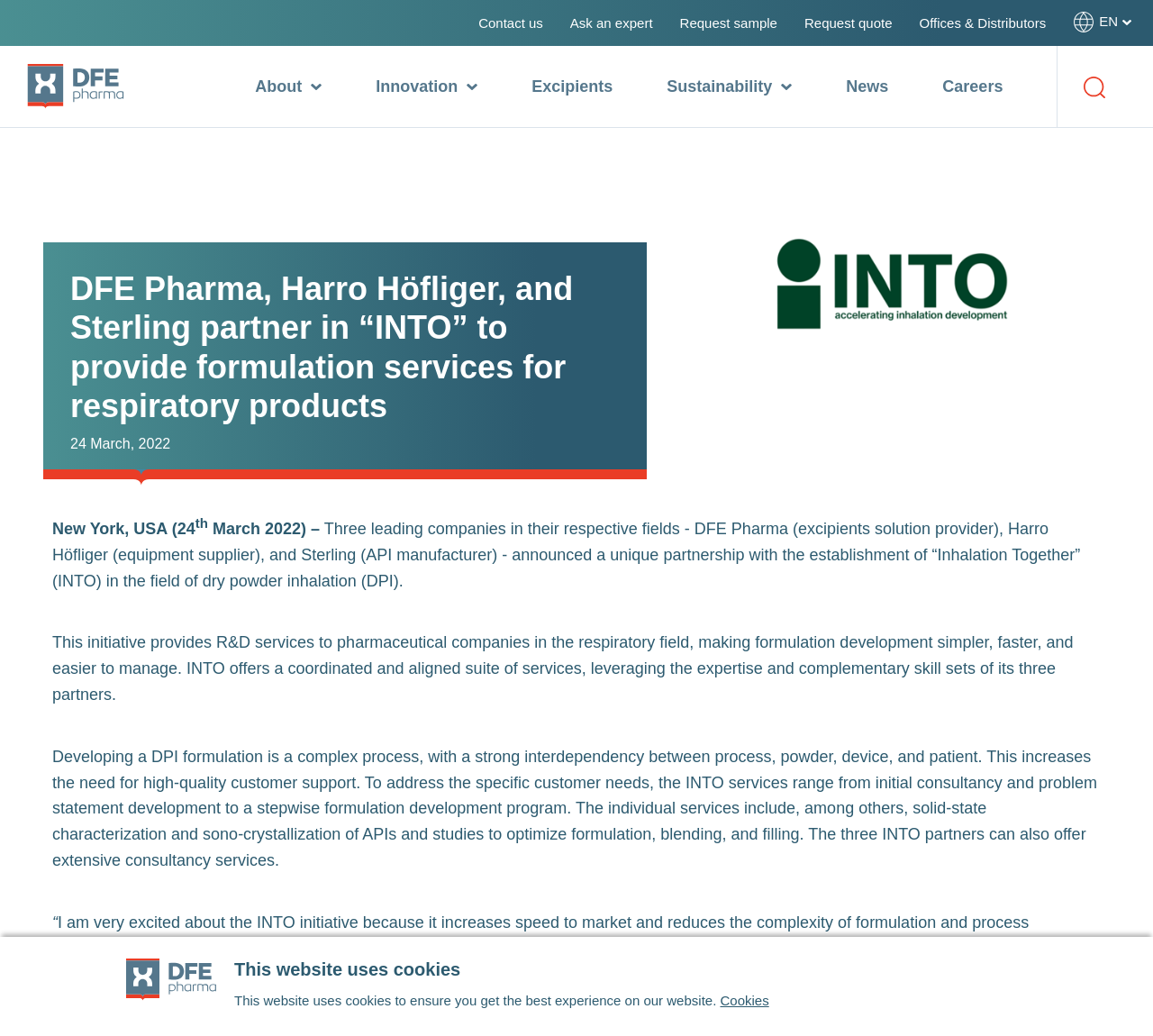What is the partnership about?
Use the screenshot to answer the question with a single word or phrase.

Formulation services for respiratory products